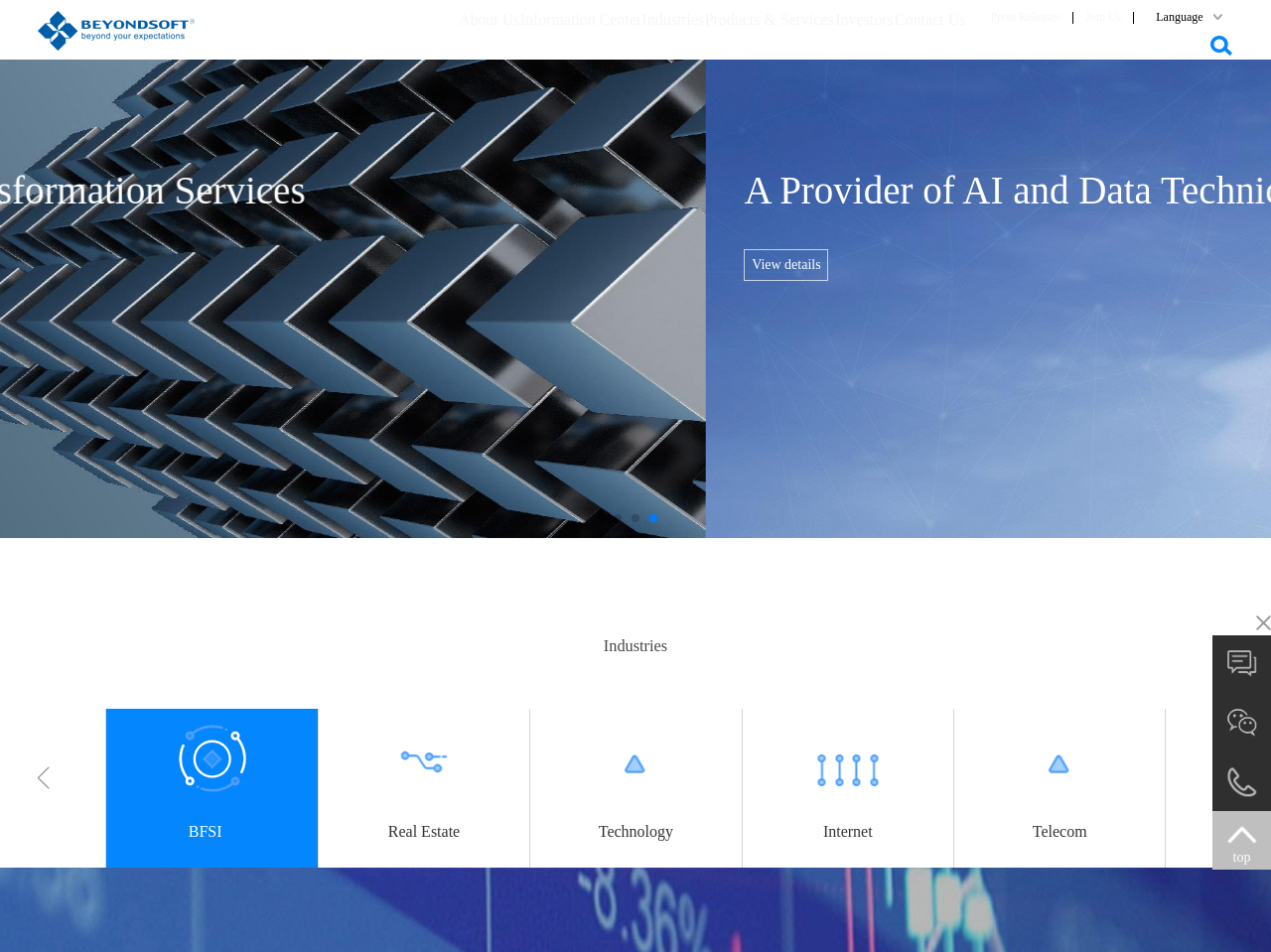Please identify the bounding box coordinates of the clickable area that will fulfill the following instruction: "Click the 'About Us' link". The coordinates should be in the format of four float numbers between 0 and 1, i.e., [left, top, right, bottom].

[0.28, 0.0, 0.352, 0.063]